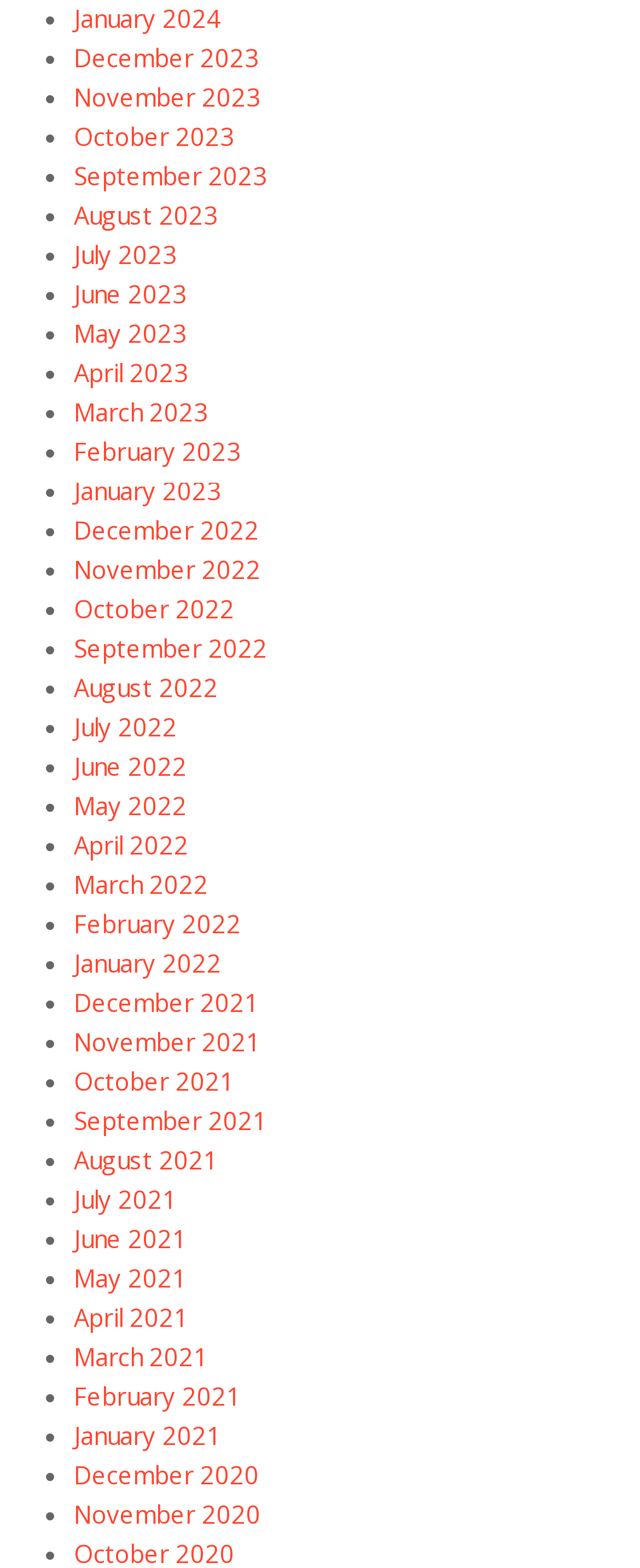Determine the bounding box coordinates of the region I should click to achieve the following instruction: "View December 2023". Ensure the bounding box coordinates are four float numbers between 0 and 1, i.e., [left, top, right, bottom].

[0.115, 0.026, 0.405, 0.047]